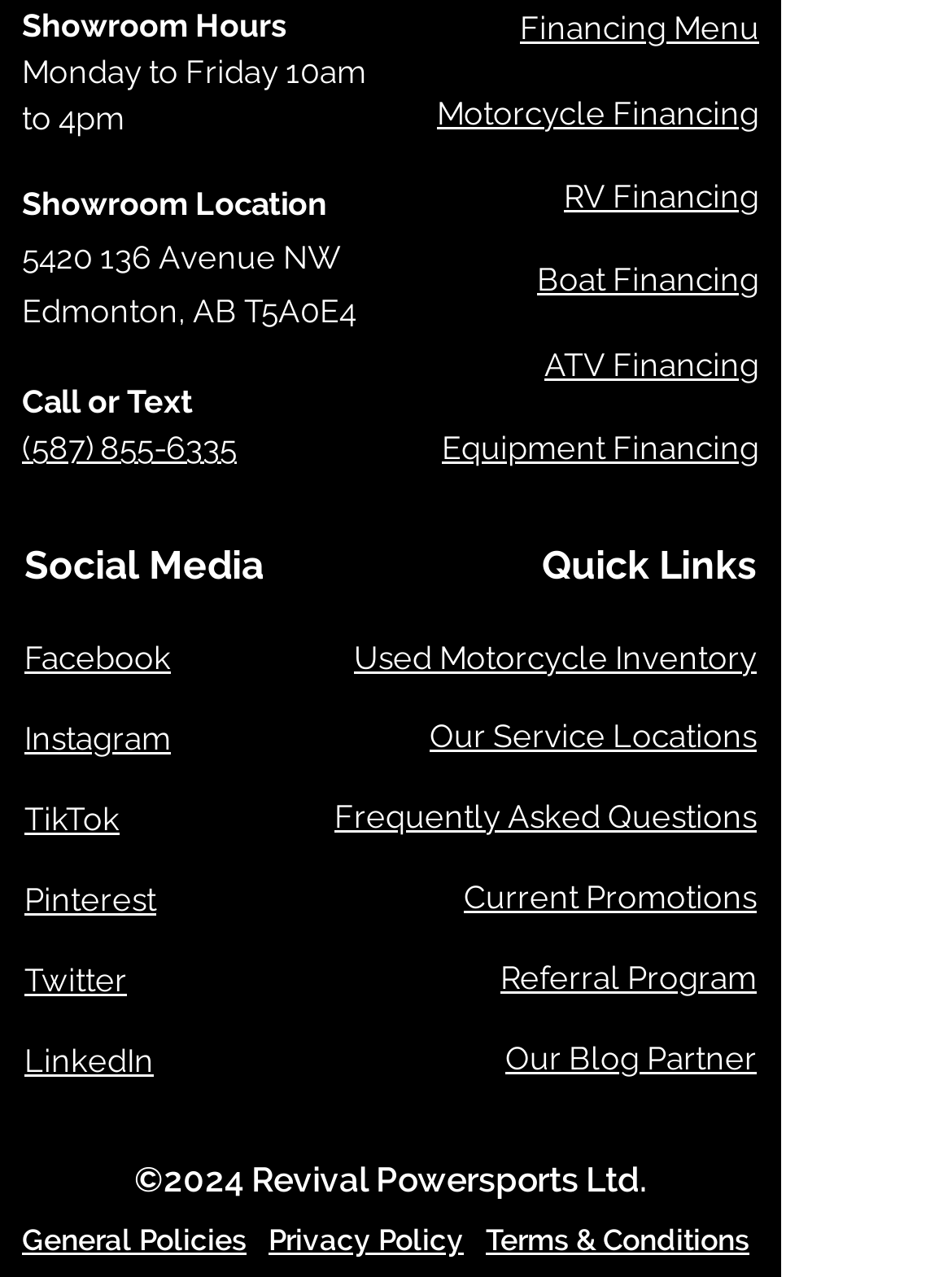Use a single word or phrase to answer the following:
What is the copyright year?

2024